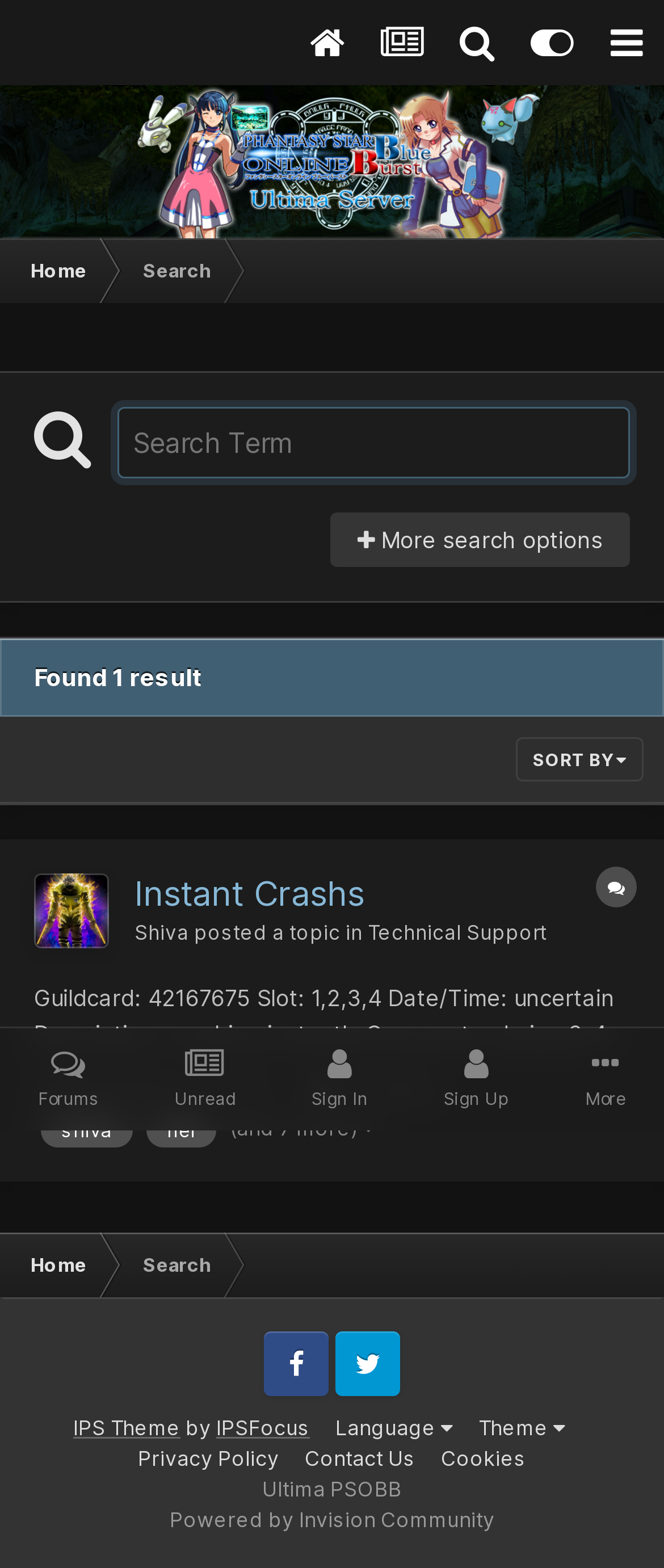What is the topic of the search result?
Please elaborate on the answer to the question with detailed information.

The topic of the search result can be found in the middle of the webpage, where it is written as 'Instant Crashs' in a heading element.